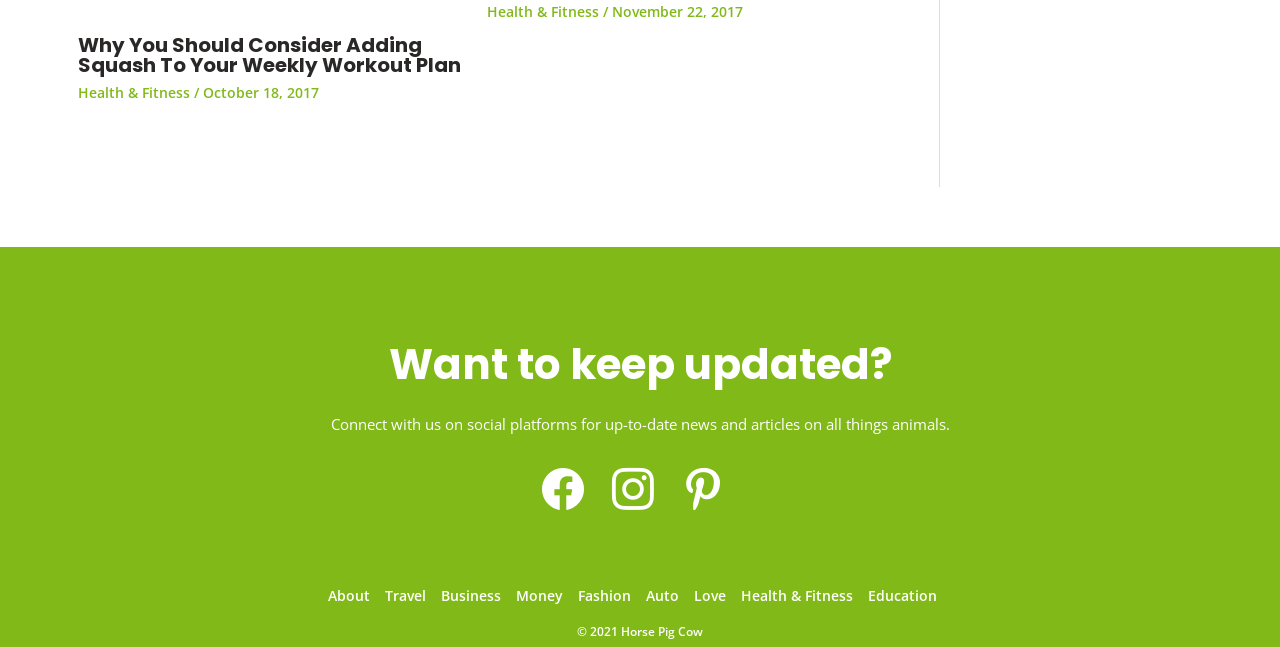Indicate the bounding box coordinates of the element that must be clicked to execute the instruction: "Explore the 'About' section". The coordinates should be given as four float numbers between 0 and 1, i.e., [left, top, right, bottom].

[0.256, 0.906, 0.289, 0.936]